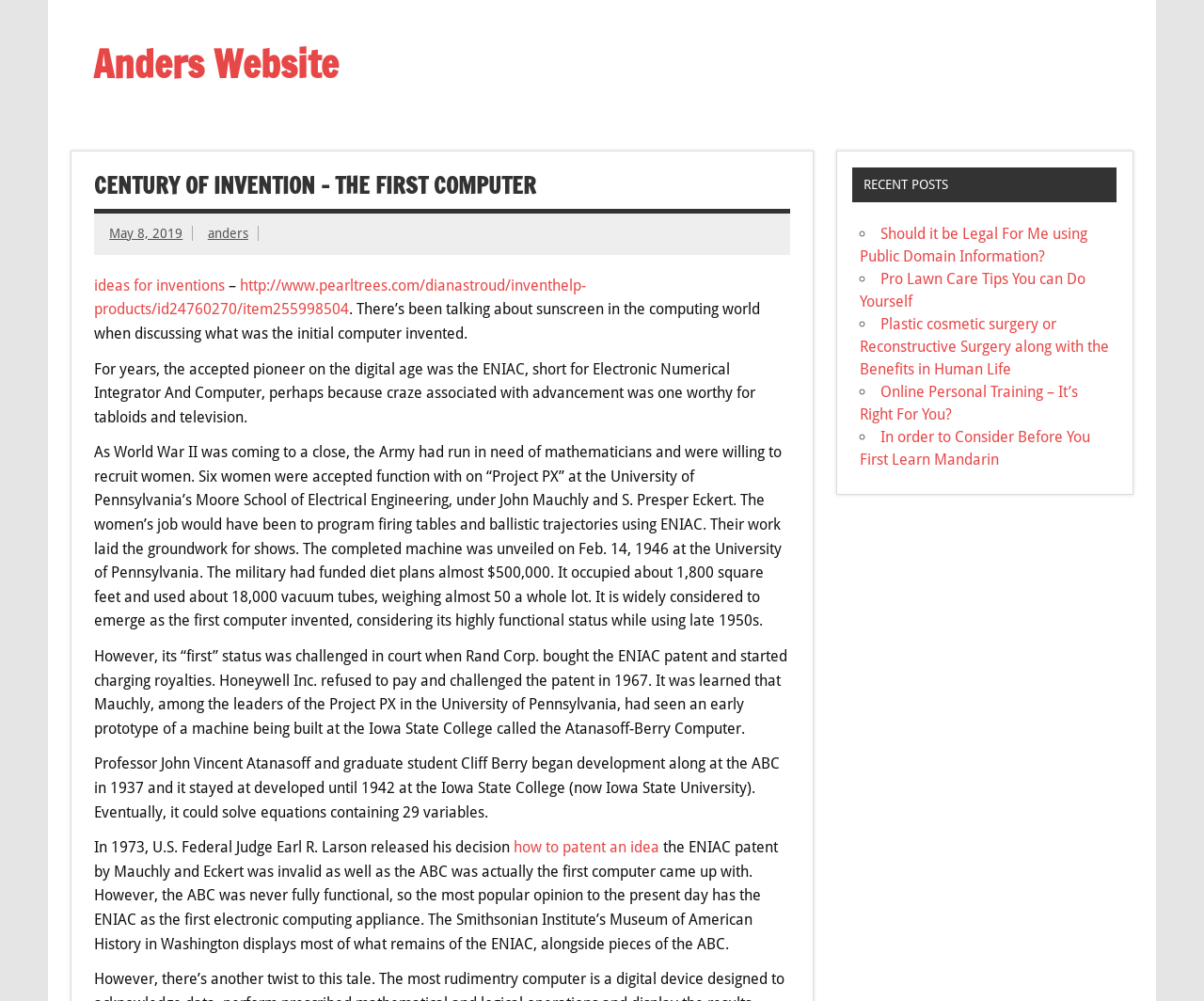Can you pinpoint the bounding box coordinates for the clickable element required for this instruction: "Check out 'Pro Lawn Care Tips You can Do Yourself'"? The coordinates should be four float numbers between 0 and 1, i.e., [left, top, right, bottom].

[0.714, 0.27, 0.901, 0.31]